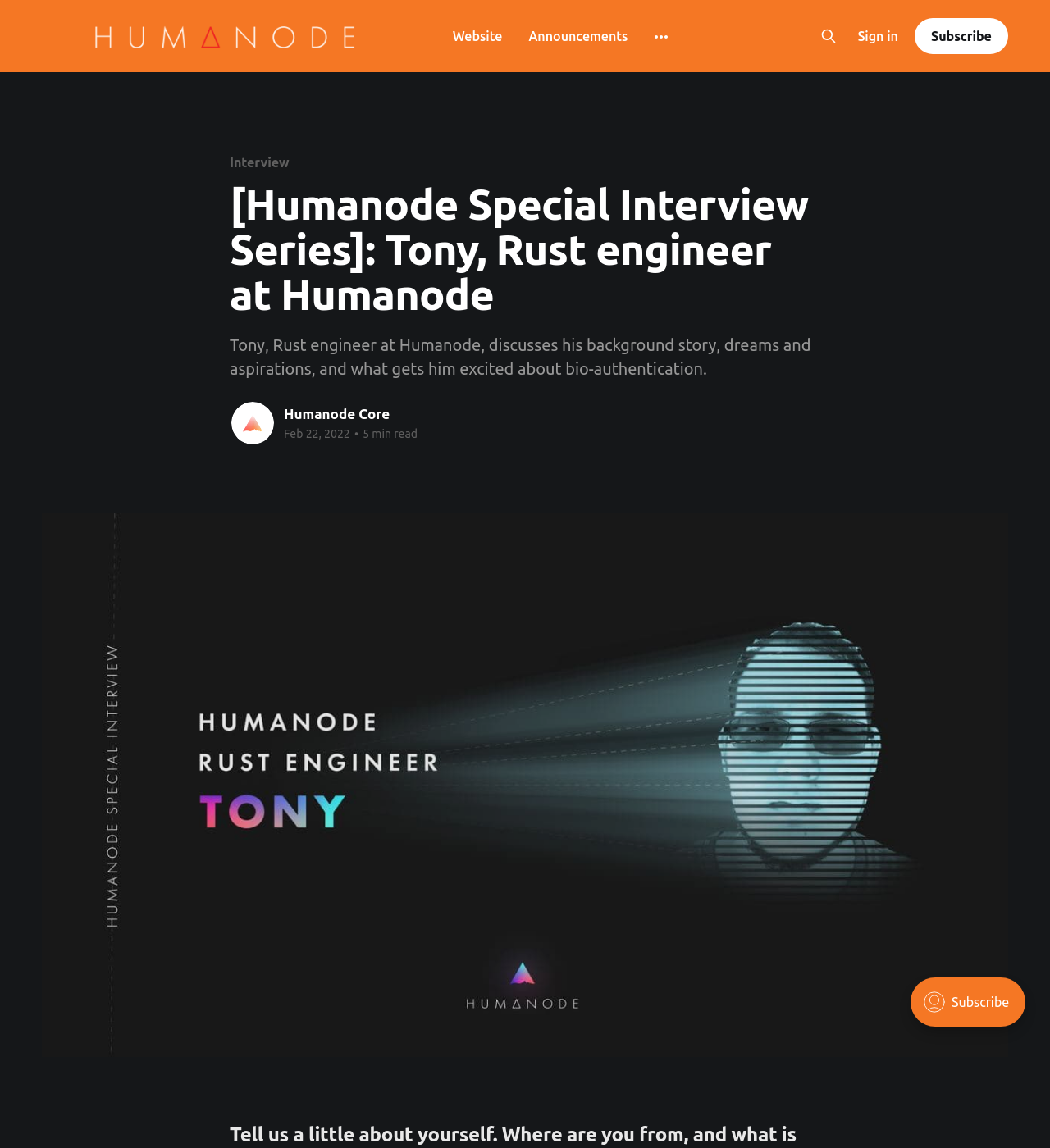Show the bounding box coordinates of the element that should be clicked to complete the task: "visit Waxel Rush".

None